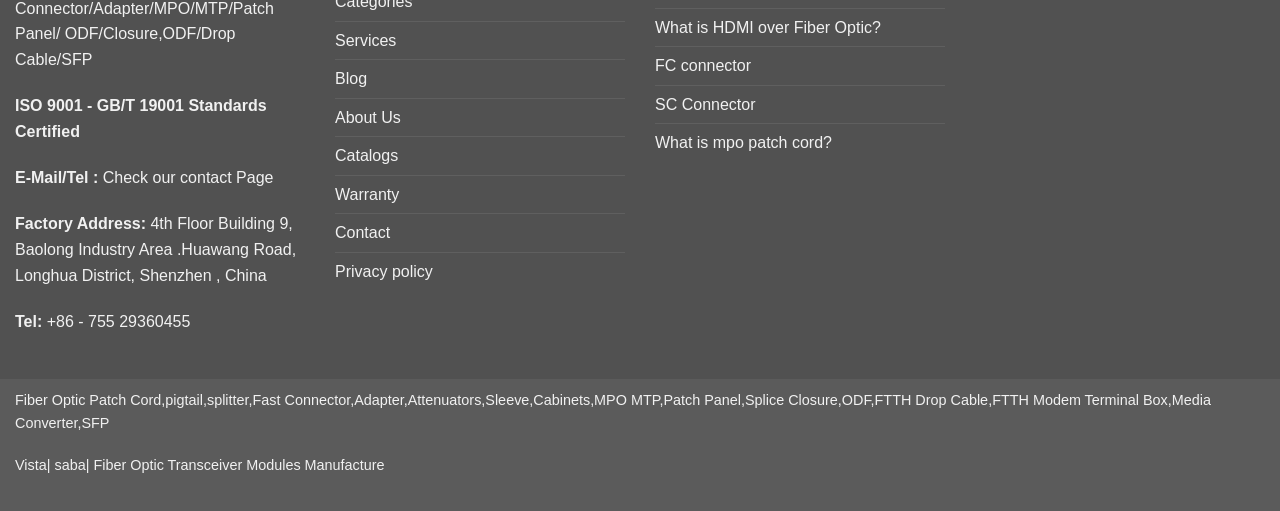Using the description: "Contact", determine the UI element's bounding box coordinates. Ensure the coordinates are in the format of four float numbers between 0 and 1, i.e., [left, top, right, bottom].

[0.262, 0.42, 0.305, 0.493]